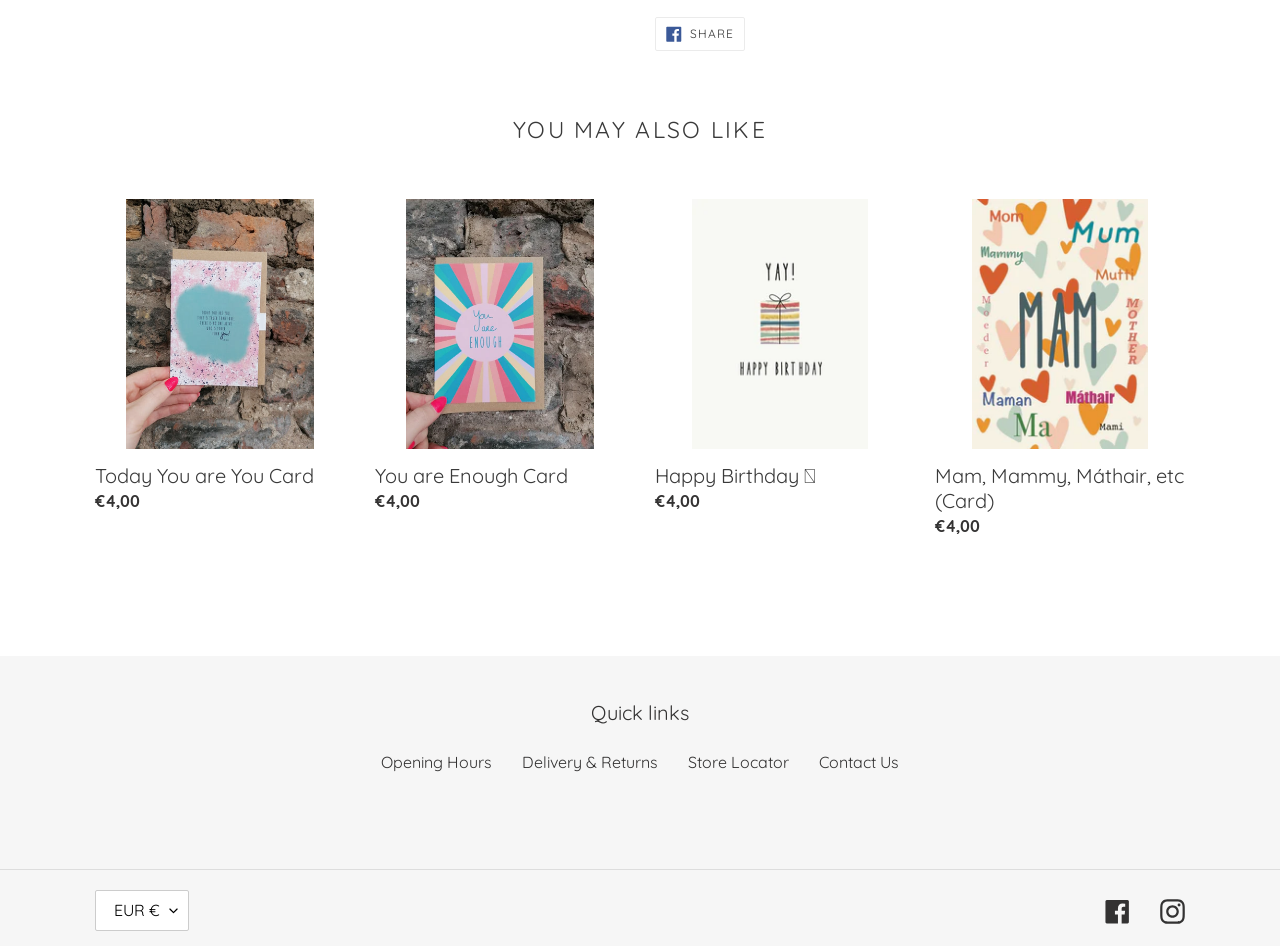Please identify the bounding box coordinates of where to click in order to follow the instruction: "Open Opening Hours page".

[0.298, 0.794, 0.384, 0.816]